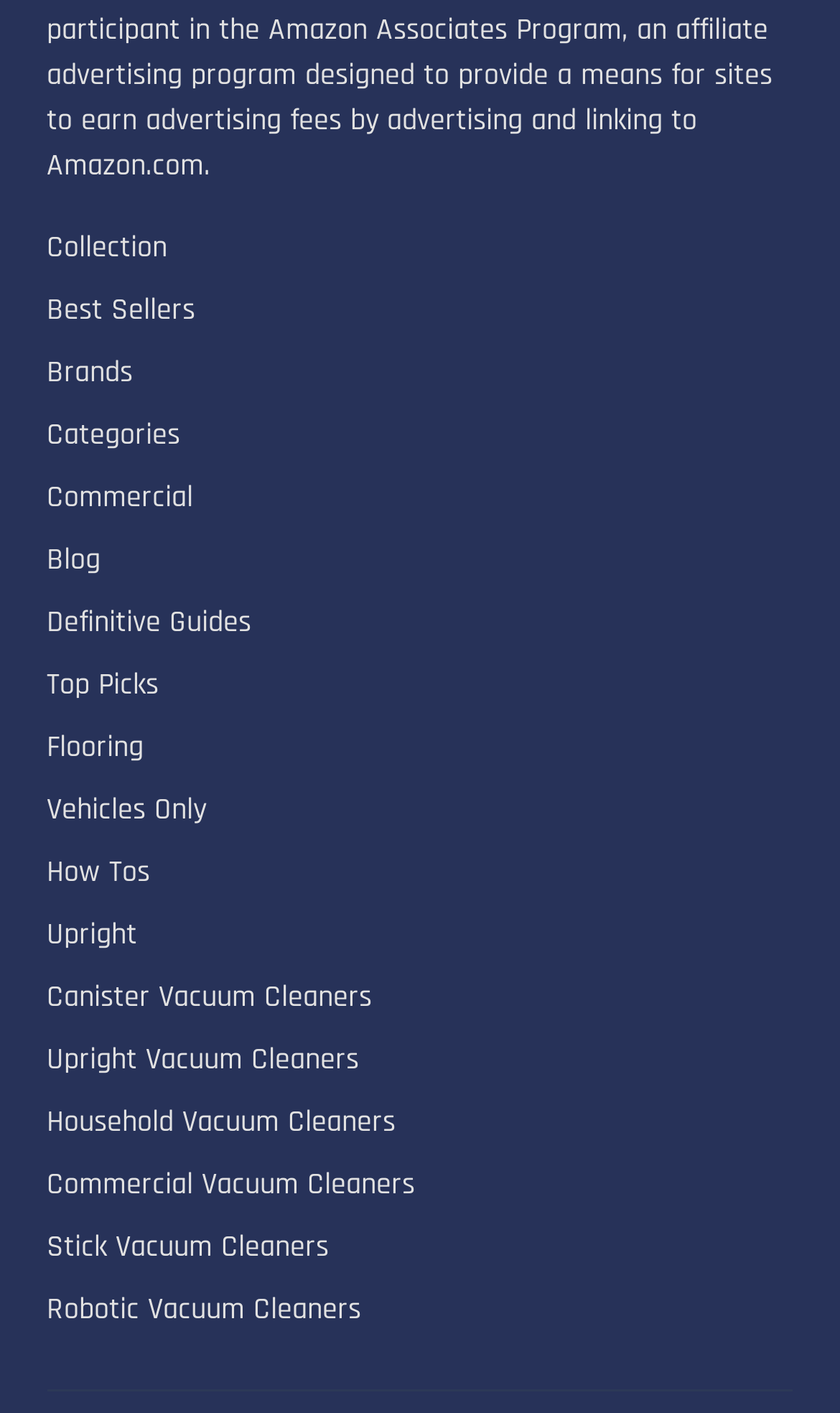Specify the bounding box coordinates for the region that must be clicked to perform the given instruction: "Submit coupon".

None